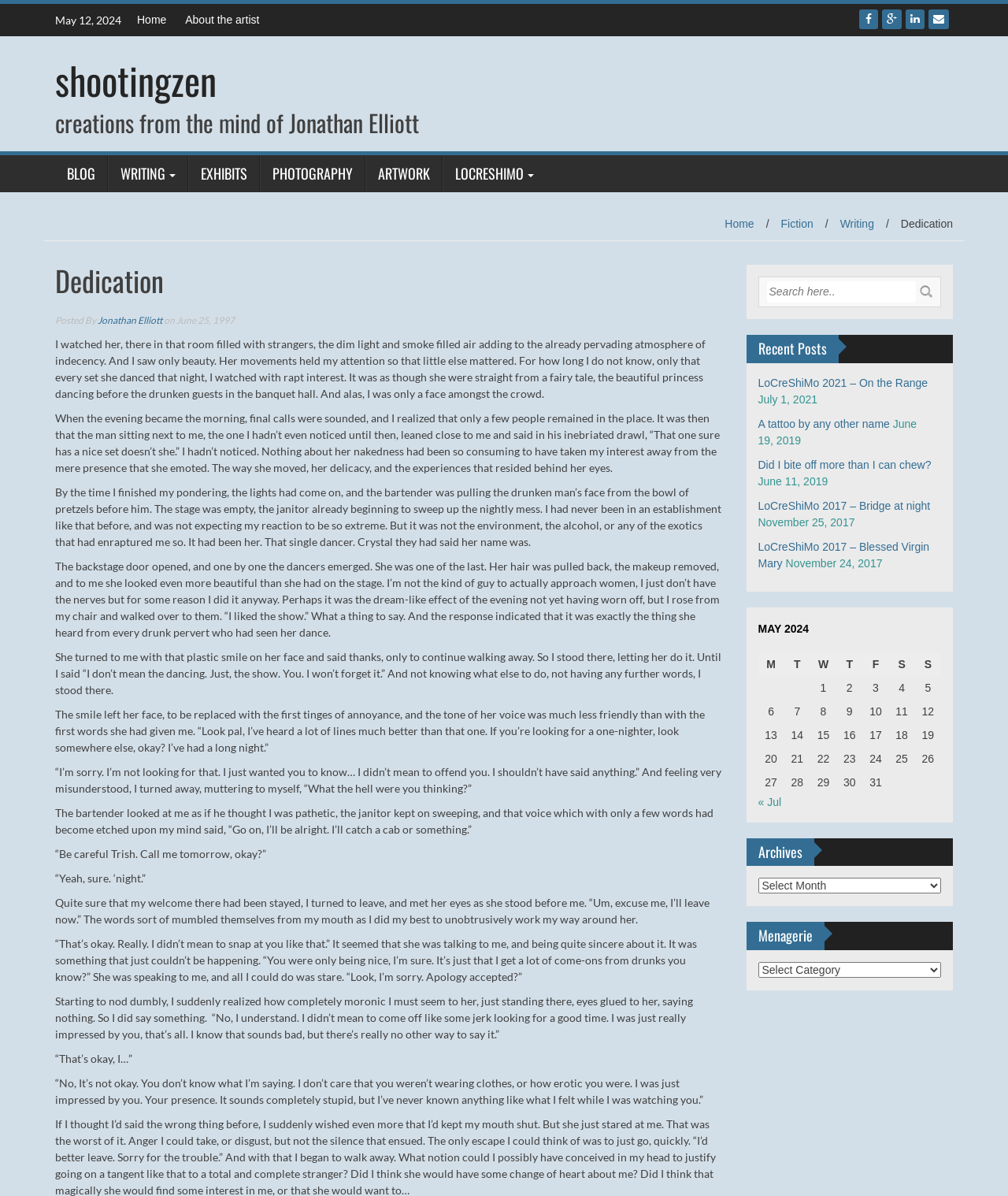Given the description of the UI element: "shootingzen", predict the bounding box coordinates in the form of [left, top, right, bottom], with each value being a float between 0 and 1.

[0.055, 0.043, 0.215, 0.09]